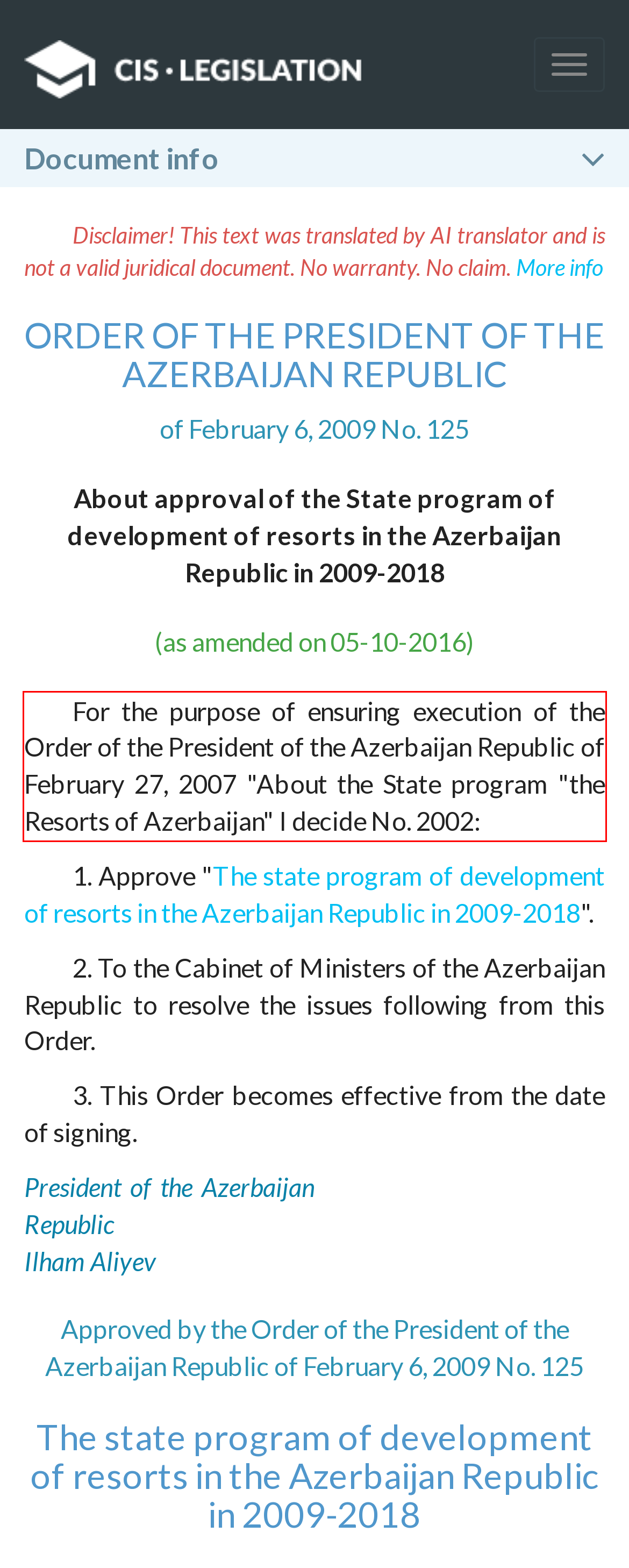Examine the screenshot of the webpage, locate the red bounding box, and perform OCR to extract the text contained within it.

For the purpose of ensuring execution of the Order of the President of the Azerbaijan Republic of February 27, 2007 "About the State program "the Resorts of Azerbaijan" I decide No. 2002: